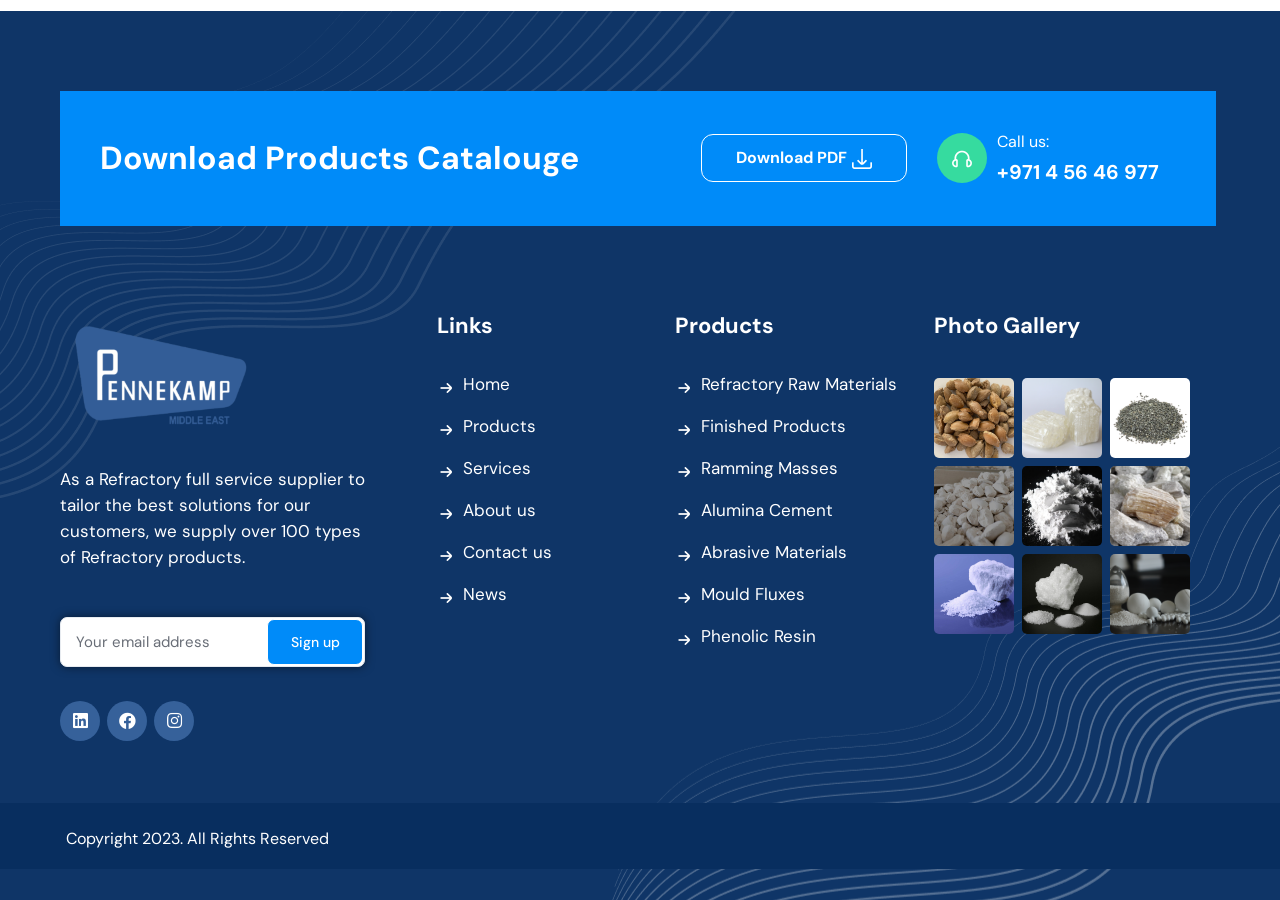Utilize the information from the image to answer the question in detail:
How many images are in the Photo Gallery?

There are 9 images in the Photo Gallery section, each represented by a link with the text 'img' and an accompanying image element.